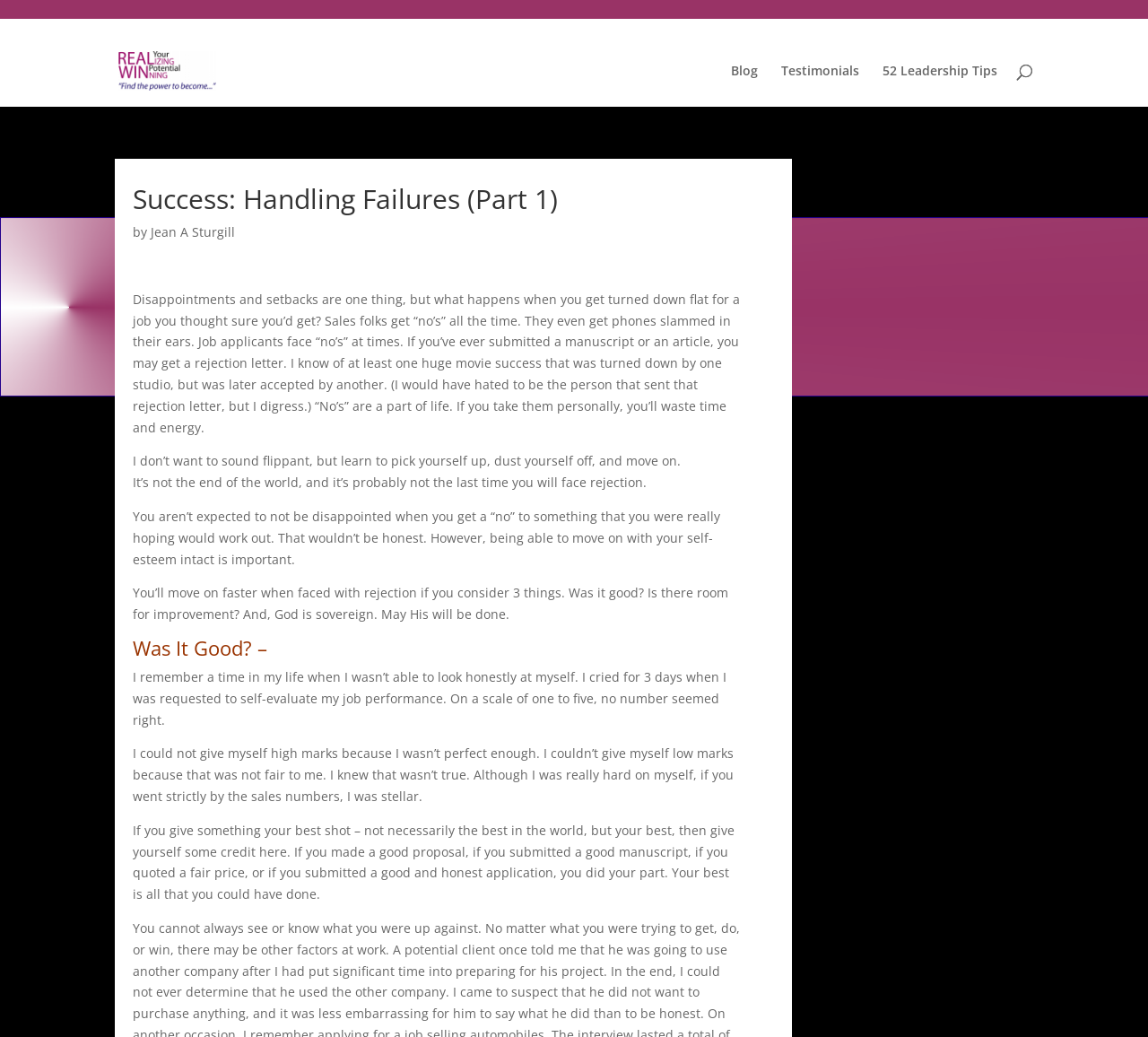Bounding box coordinates are specified in the format (top-left x, top-left y, bottom-right x, bottom-right y). All values are floating point numbers bounded between 0 and 1. Please provide the bounding box coordinate of the region this sentence describes: 52 Leadership Tips

[0.769, 0.062, 0.869, 0.103]